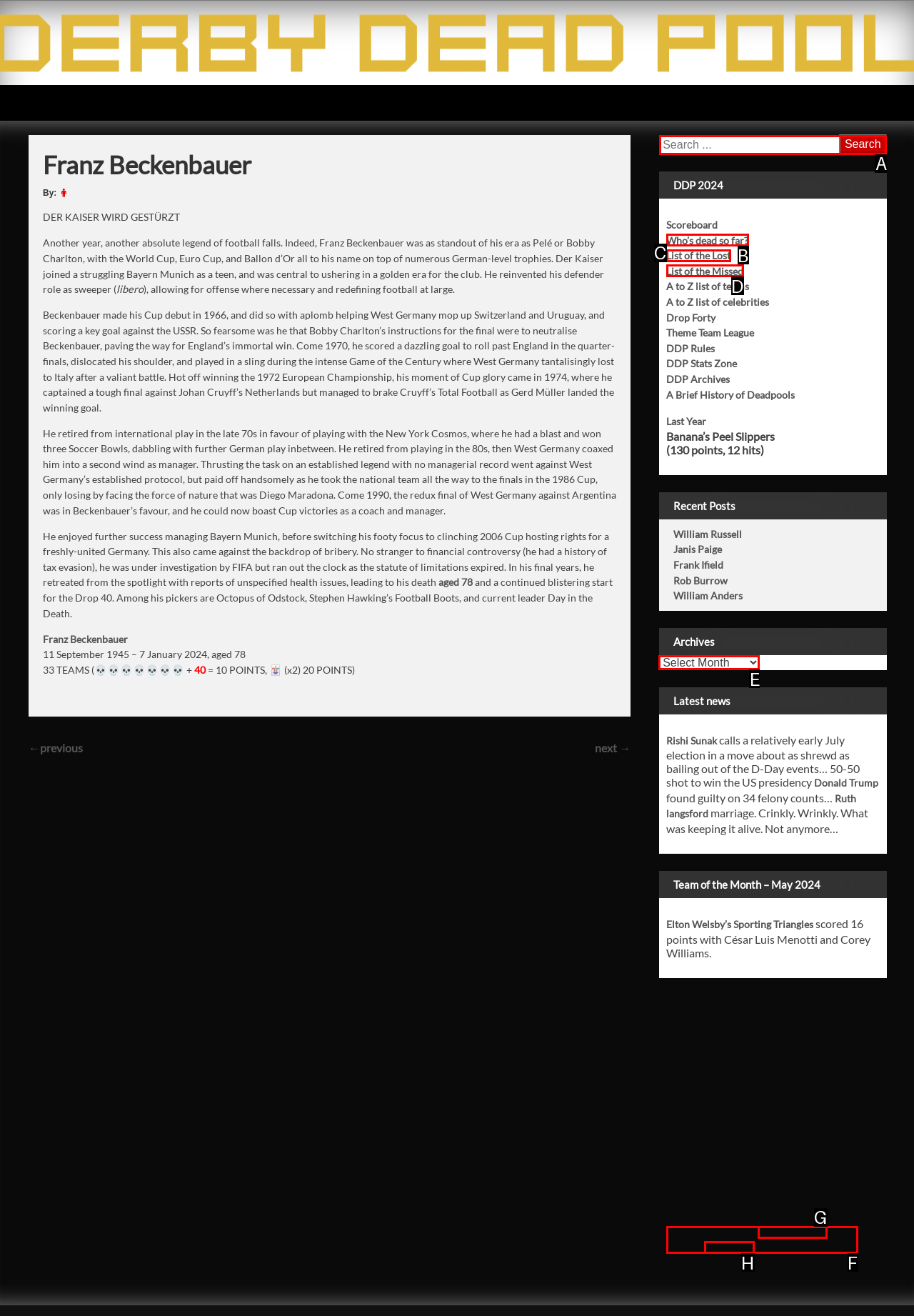Select the HTML element that should be clicked to accomplish the task: Explore the archives Reply with the corresponding letter of the option.

E